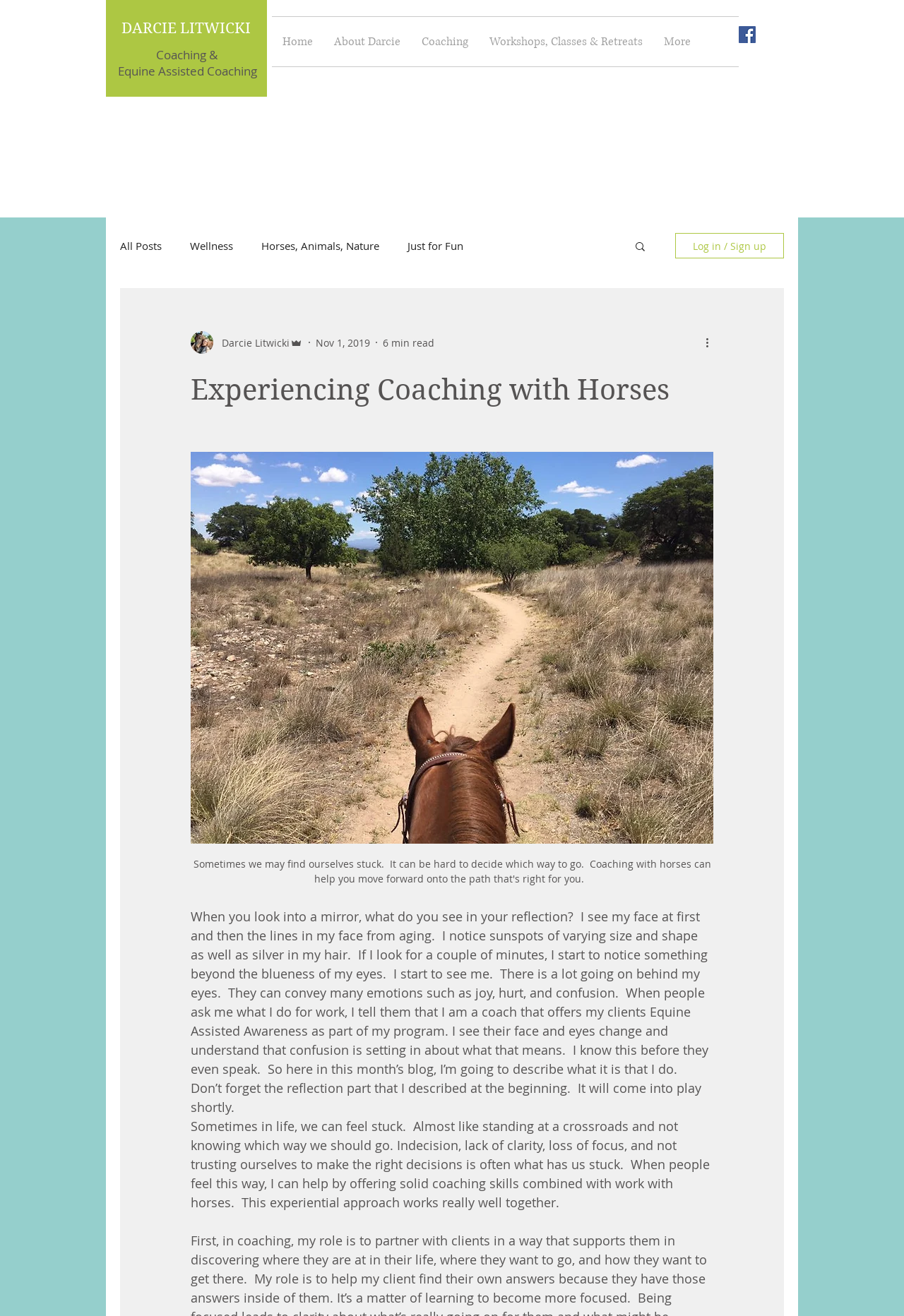What is the author's profession?
Please give a well-detailed answer to the question.

The author's profession can be inferred from the static text element 'I tell them that I am a coach that offers my clients Equine Assisted Awareness as part of my program.' with bounding box coordinates [0.211, 0.69, 0.787, 0.848]. This text suggests that the author is a coach who specializes in equine-assisted awareness.